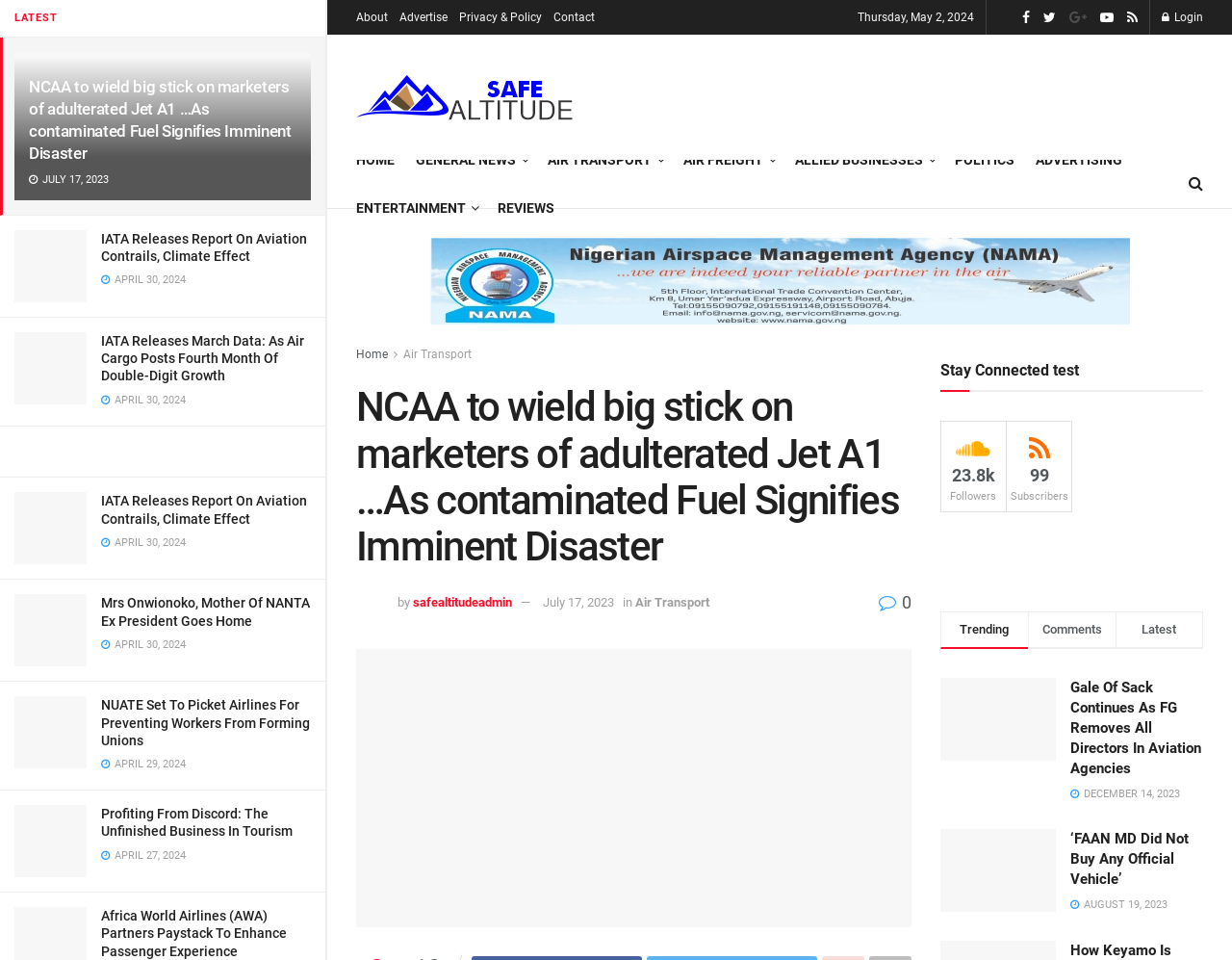How many followers does the 'Stay Connected test' have?
Please provide a single word or phrase answer based on the image.

23.8k